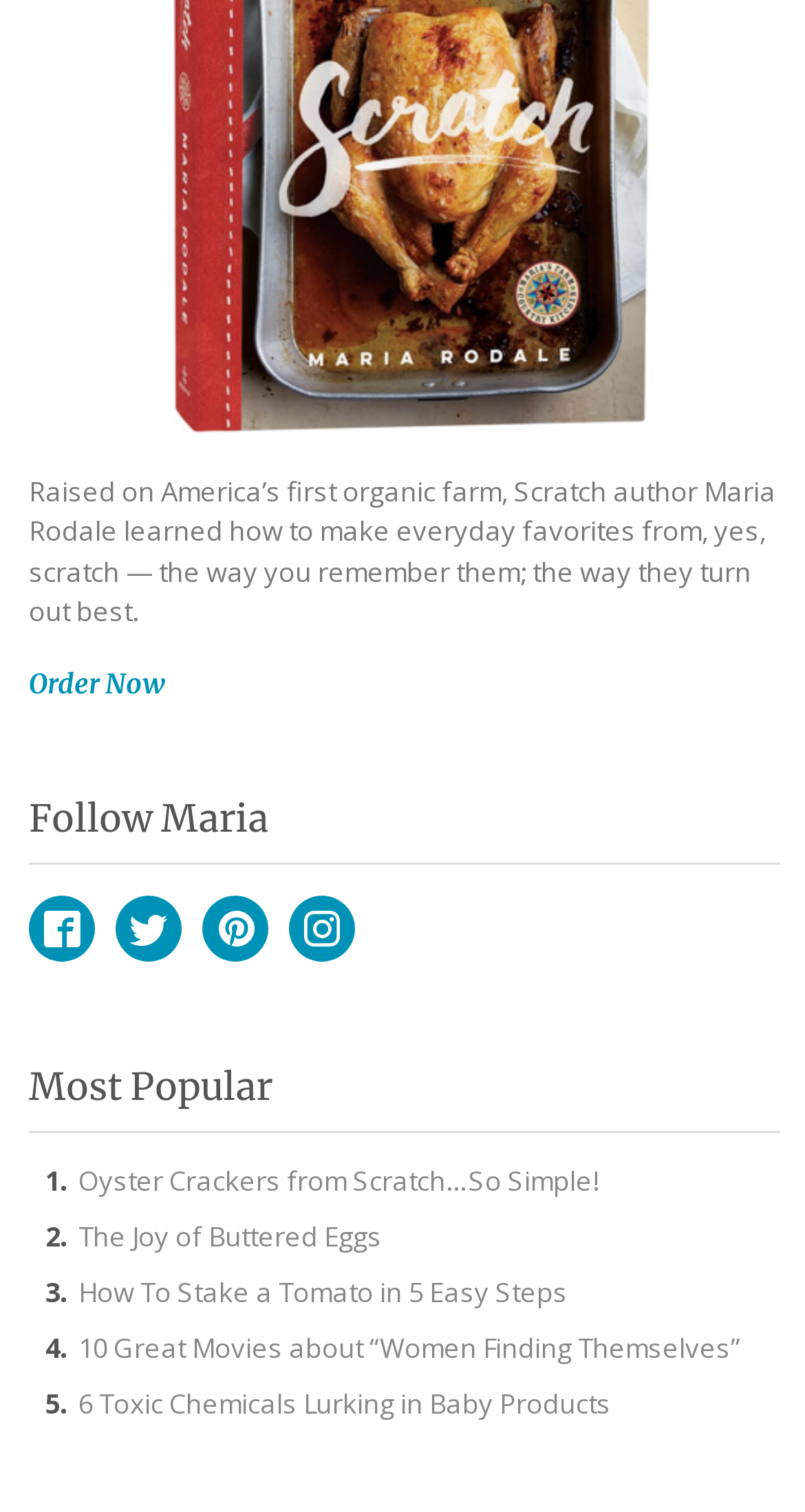Can you specify the bounding box coordinates for the region that should be clicked to fulfill this instruction: "View the post about 6 Toxic Chemicals Lurking in Baby Products".

[0.097, 0.916, 0.759, 0.94]